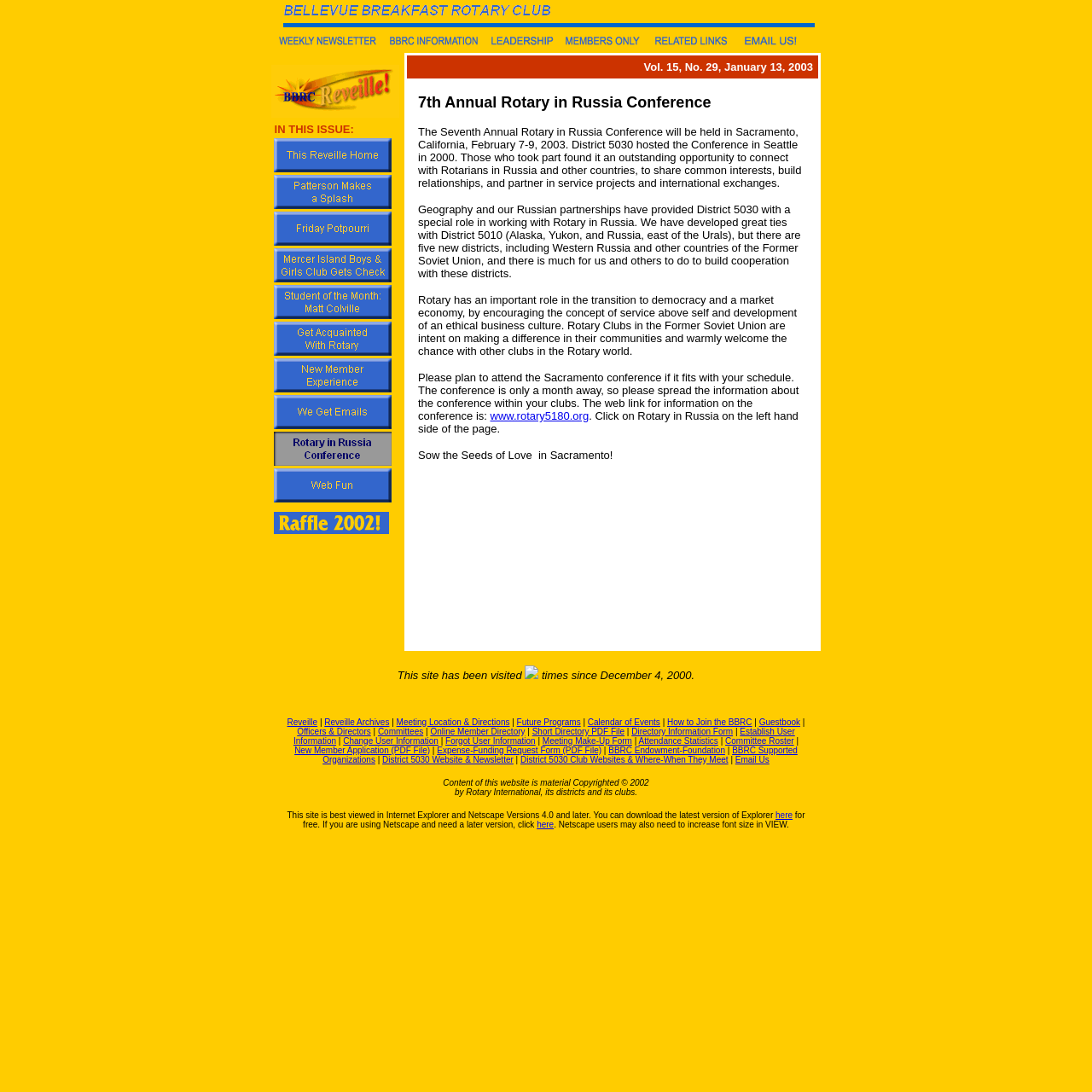Look at the image and answer the question in detail:
How many articles are listed in the 'IN THIS ISSUE' section?

In the 'IN THIS ISSUE' section, there are nine articles listed, each with a link and a brief title, arranged vertically in a table.